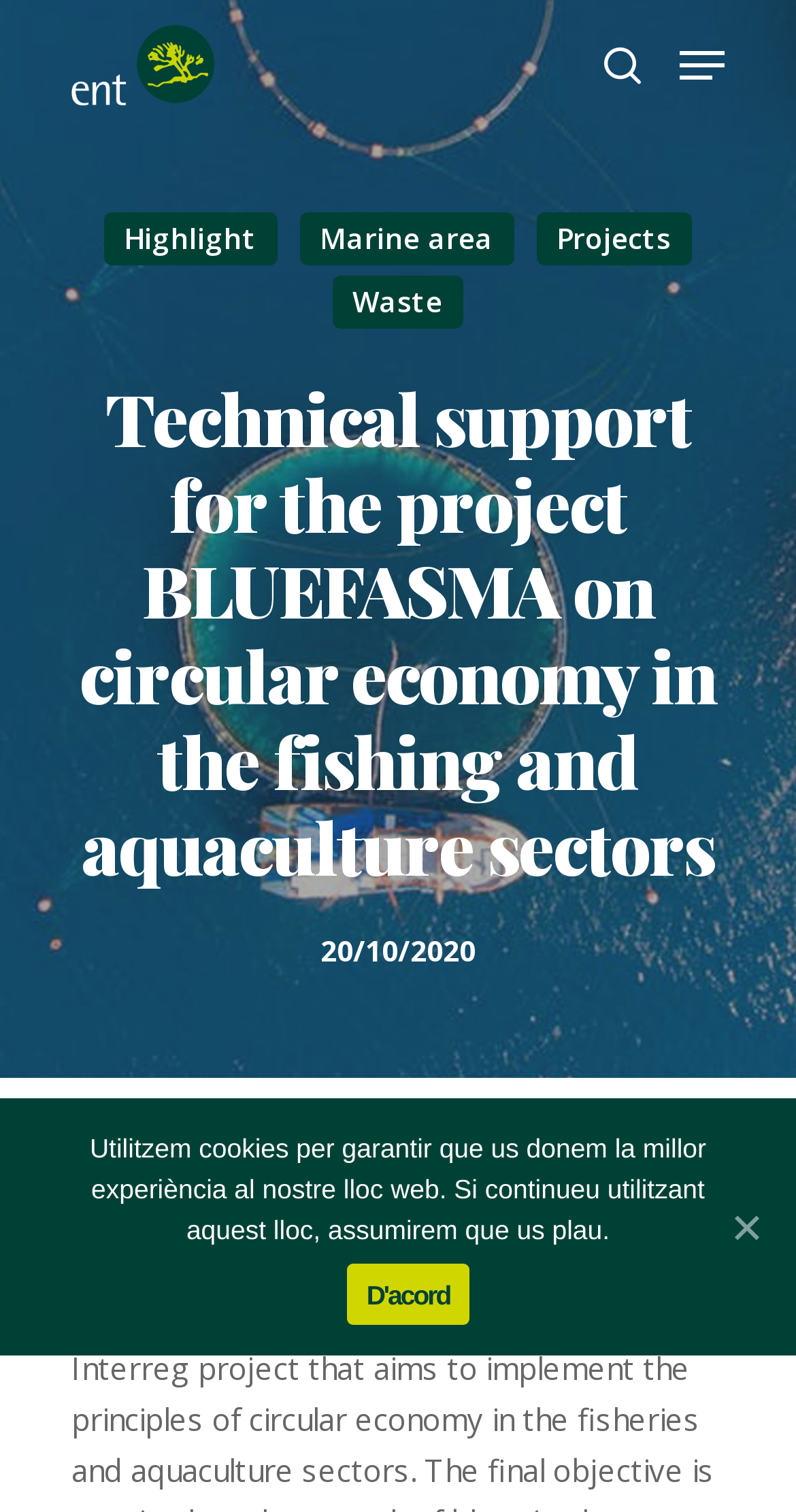What is the date mentioned on the webpage?
Give a single word or phrase as your answer by examining the image.

20/10/2020